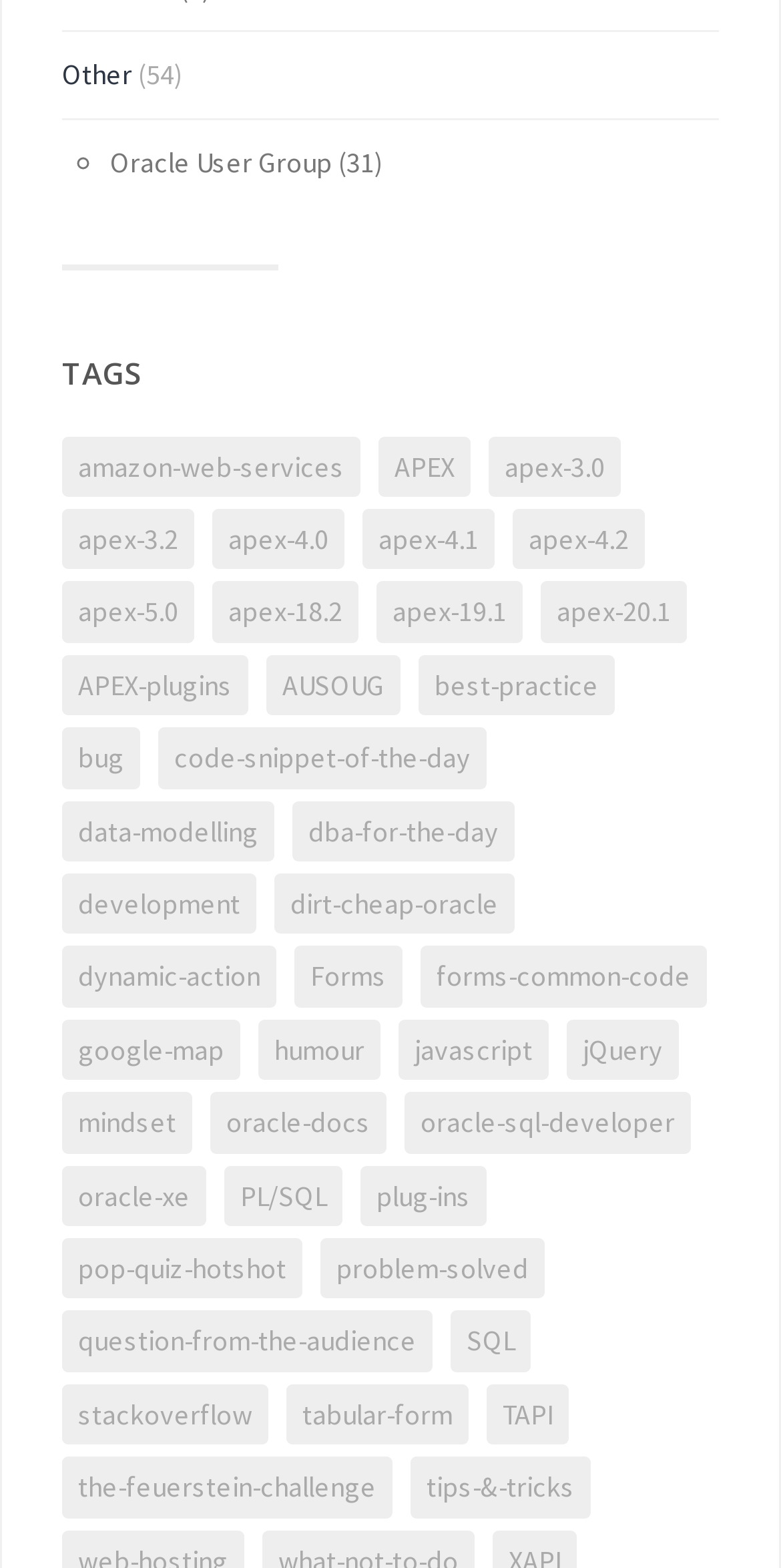Determine the bounding box coordinates of the section to be clicked to follow the instruction: "Browse 'Oracle User Group' page". The coordinates should be given as four float numbers between 0 and 1, formatted as [left, top, right, bottom].

[0.141, 0.092, 0.426, 0.115]